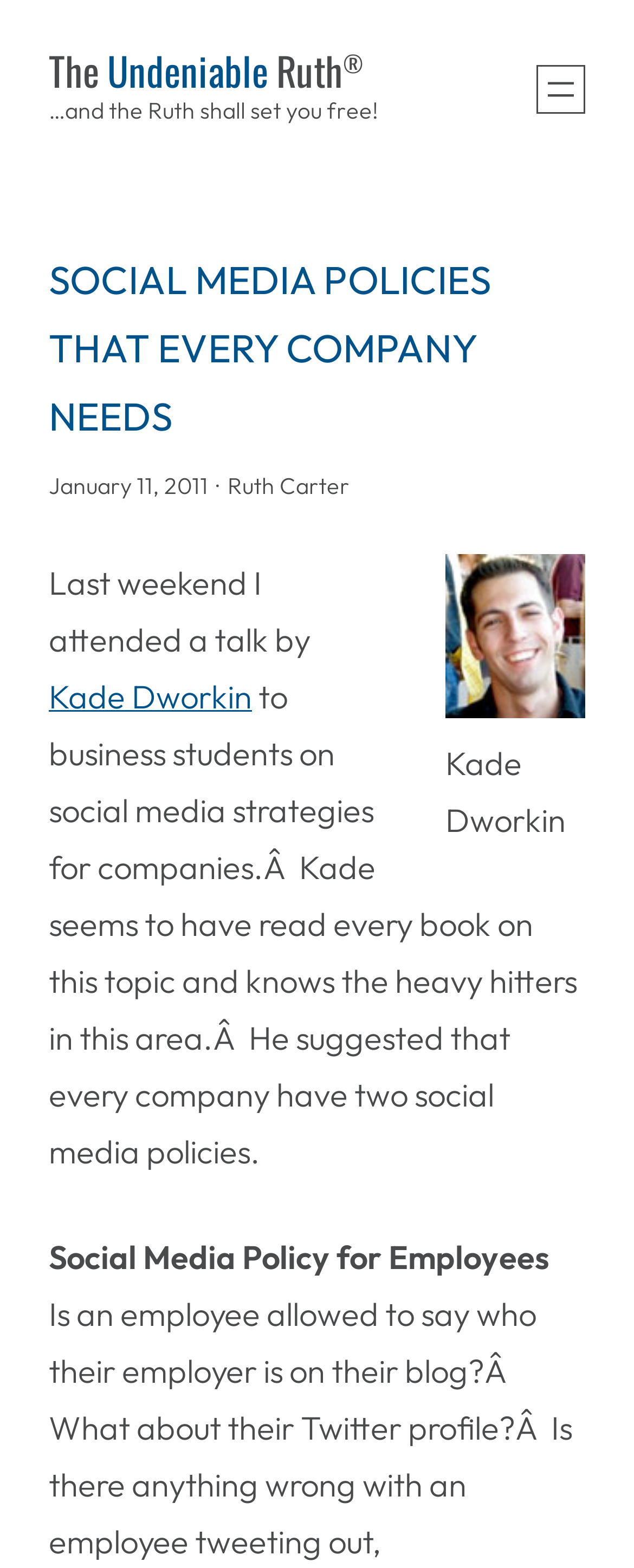Pinpoint the bounding box coordinates of the element that must be clicked to accomplish the following instruction: "Click on the link 'SOCIAL MEDIA POLICIES THAT EVERY COMPANY NEEDS'". The coordinates should be in the format of four float numbers between 0 and 1, i.e., [left, top, right, bottom].

[0.077, 0.156, 0.923, 0.287]